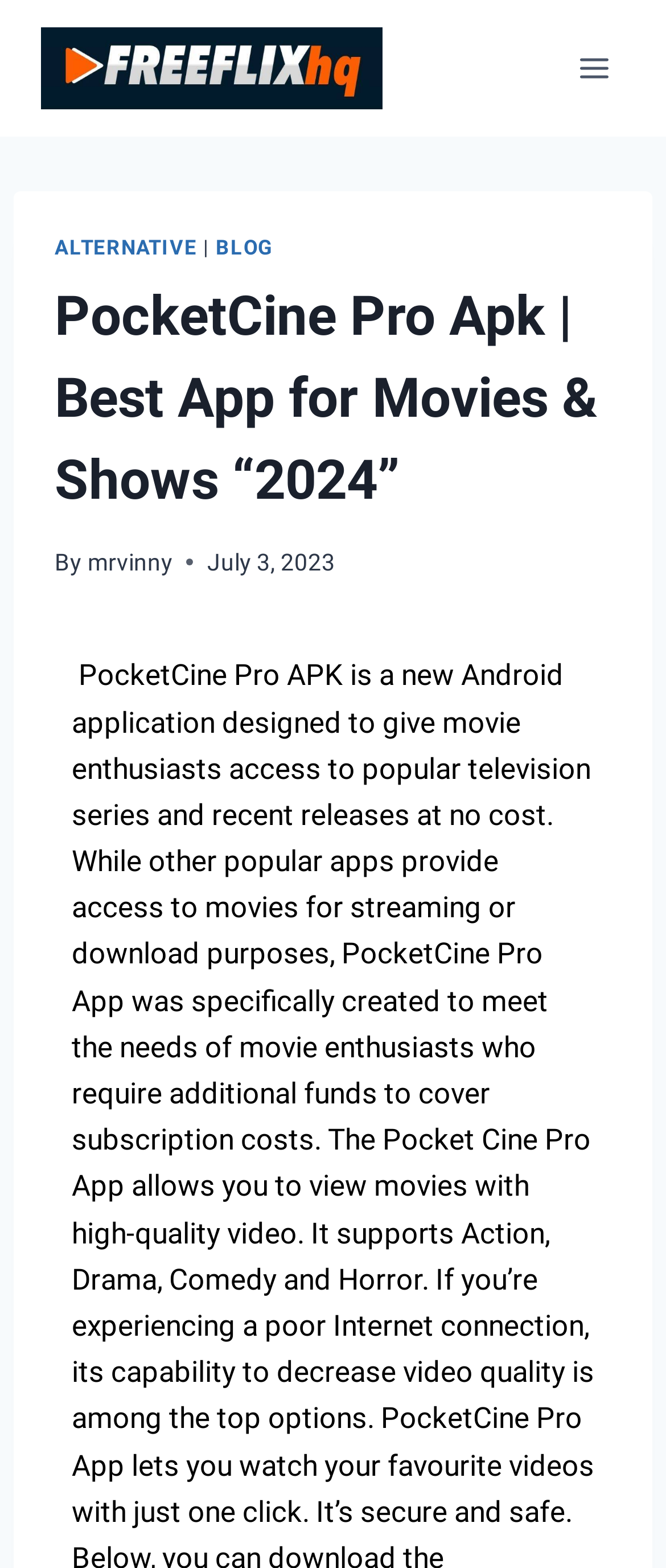Respond concisely with one word or phrase to the following query:
What is the purpose of PocketCine Pro App?

To provide access to movies and shows